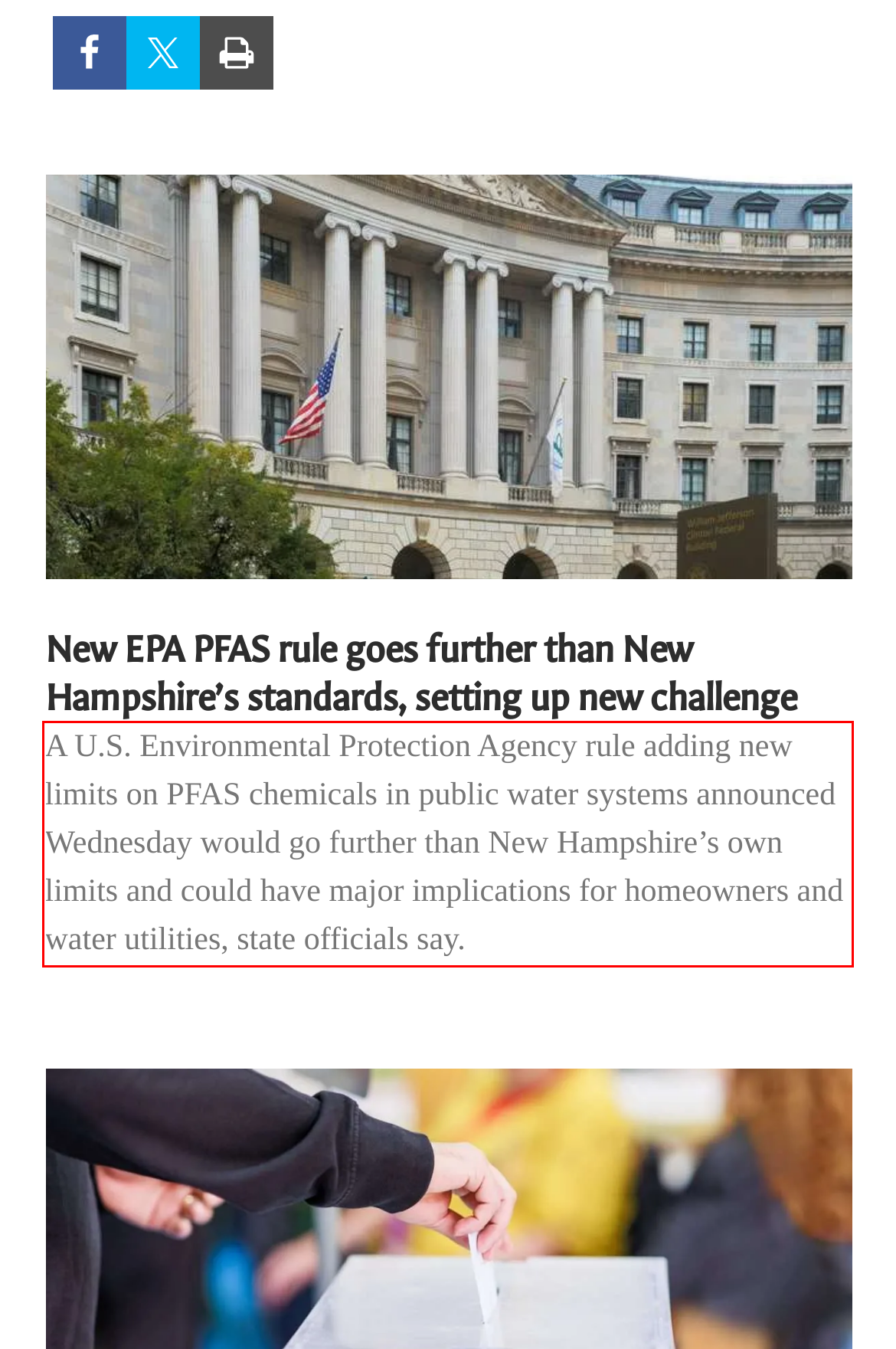In the given screenshot, locate the red bounding box and extract the text content from within it.

A U.S. Environmental Protection Agency rule adding new limits on PFAS chemicals in public water systems announced Wednesday would go further than New Hampshire’s own limits and could have major implications for homeowners and water utilities, state officials say.